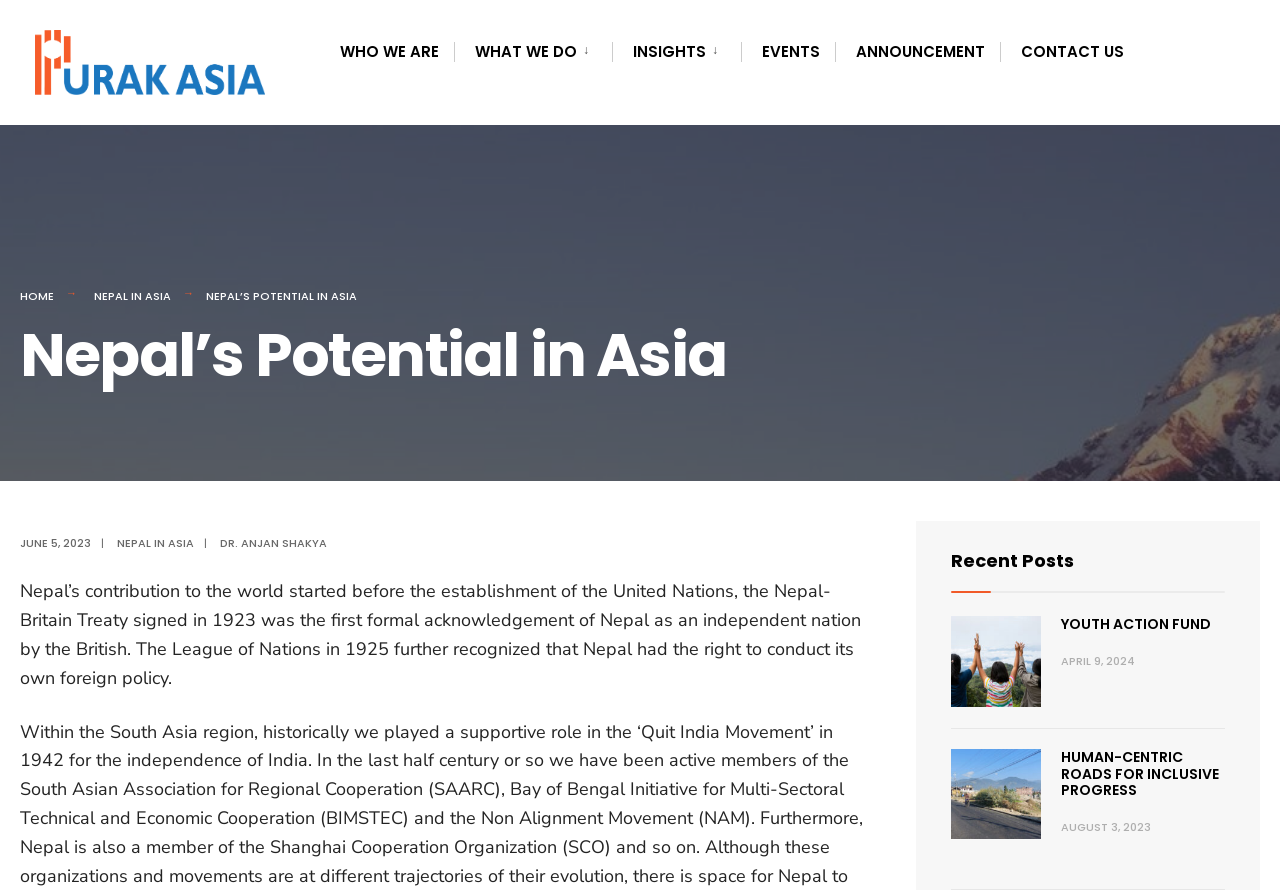How many main menu items are there?
Provide an in-depth and detailed explanation in response to the question.

The main menu items can be found in the top navigation bar, which includes 'WHO WE ARE', 'WHAT WE DO', 'INSIGHTS', 'EVENTS', 'ANNOUNCEMENT', and 'CONTACT US'. There are 6 main menu items in total.